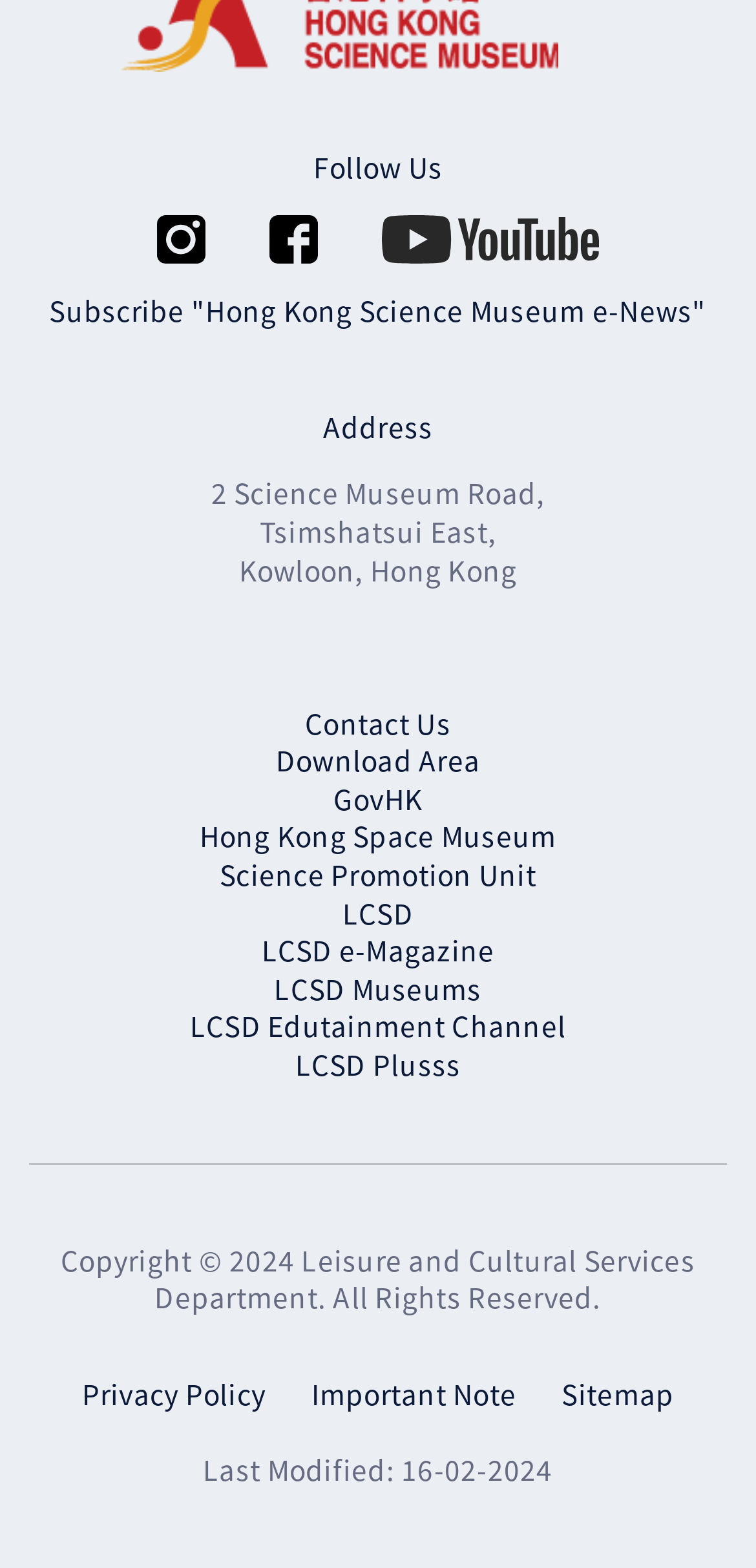What is the address of the Hong Kong Science Museum?
Please answer the question as detailed as possible.

I found the address of the Hong Kong Science Museum by reading the static text elements on the webpage, which are 'Address', '2 Science Museum Road,', 'Tsimshatsui East,', and 'Kowloon, Hong Kong'.